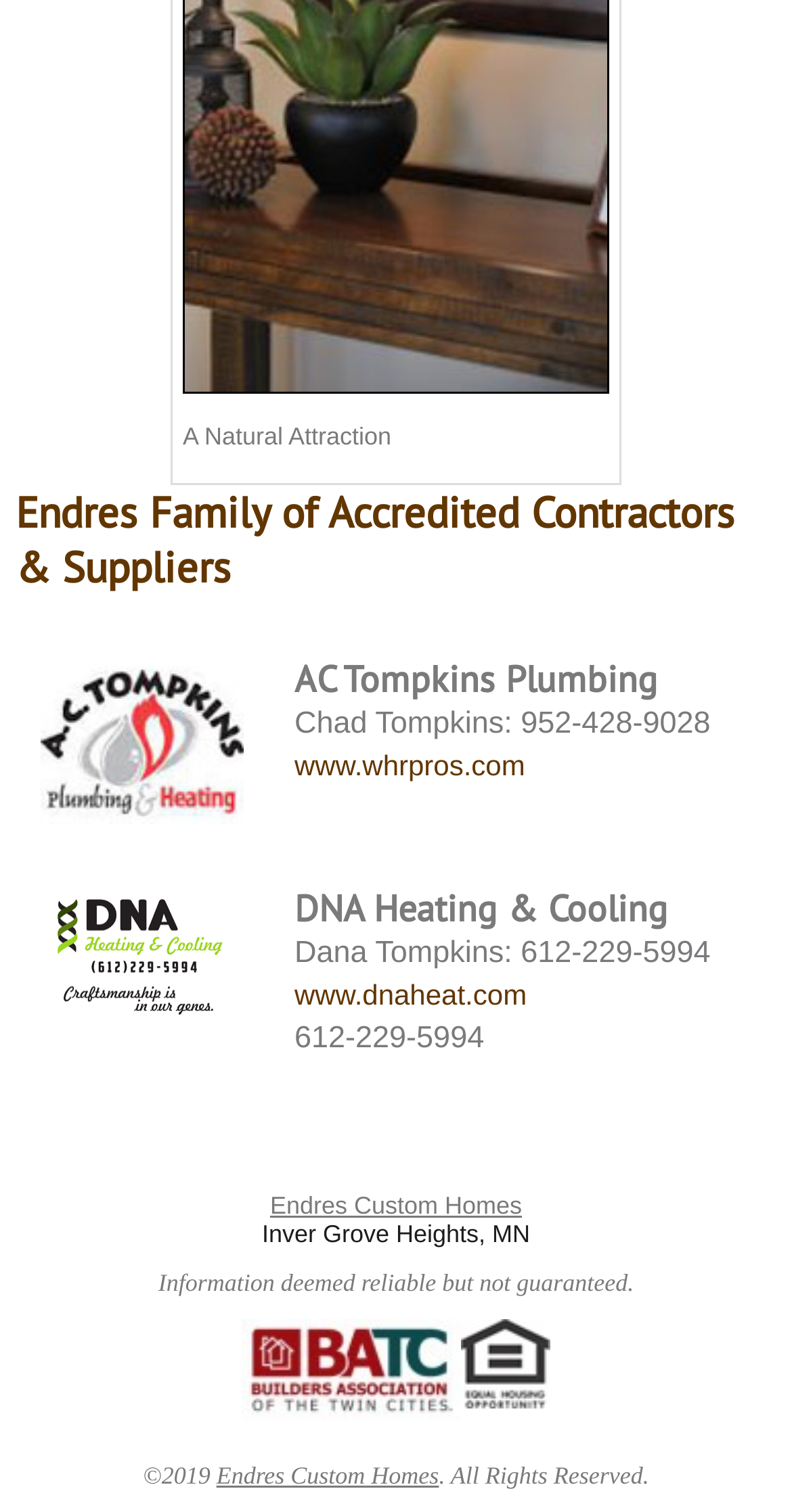Identify the bounding box coordinates for the UI element described as: "Endres Custom Homes". The coordinates should be provided as four floats between 0 and 1: [left, top, right, bottom].

[0.273, 0.967, 0.554, 0.986]